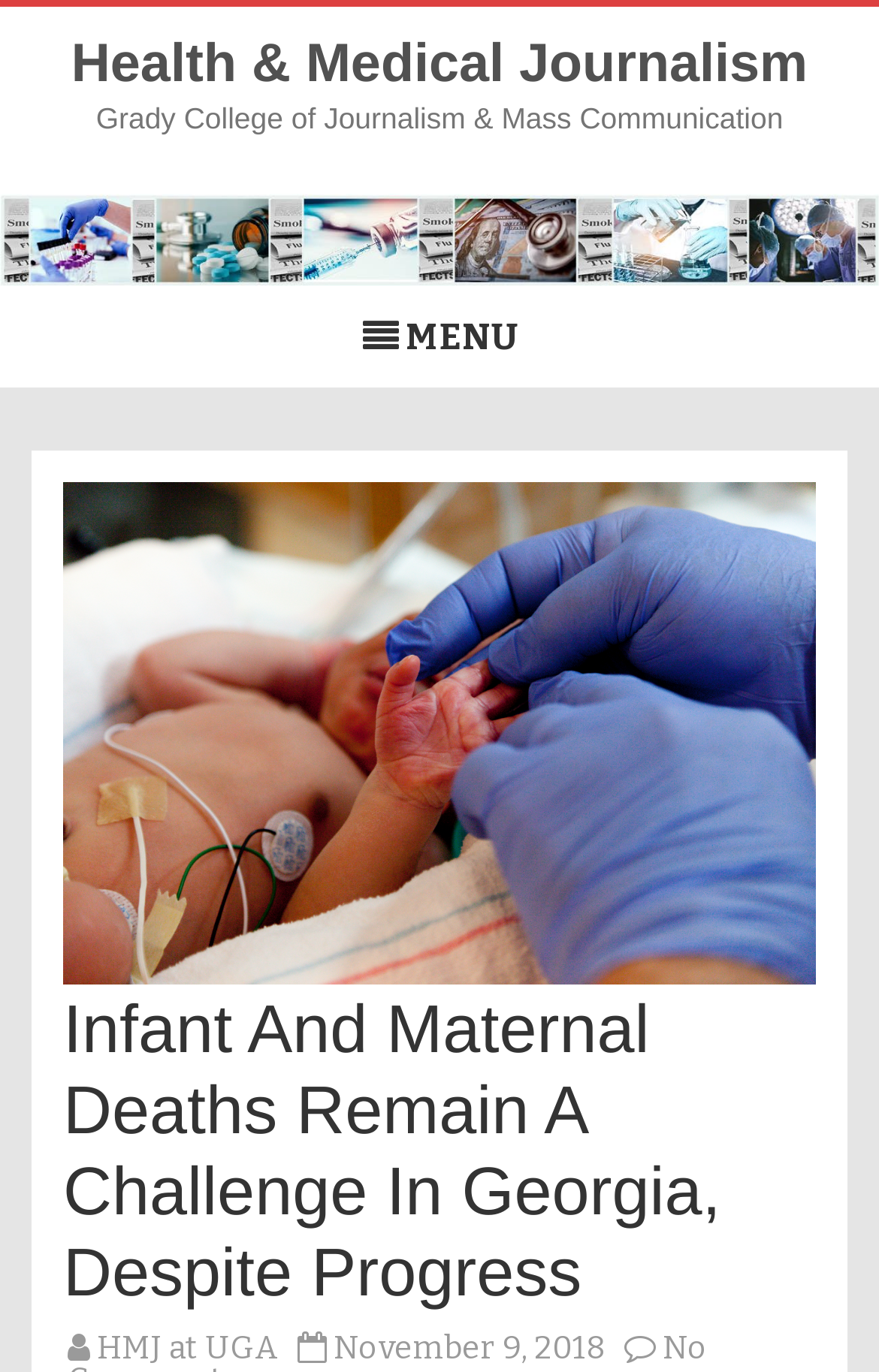Identify and provide the bounding box coordinates of the UI element described: "HMJ at UGA". The coordinates should be formatted as [left, top, right, bottom], with each number being a float between 0 and 1.

[0.11, 0.969, 0.315, 0.997]